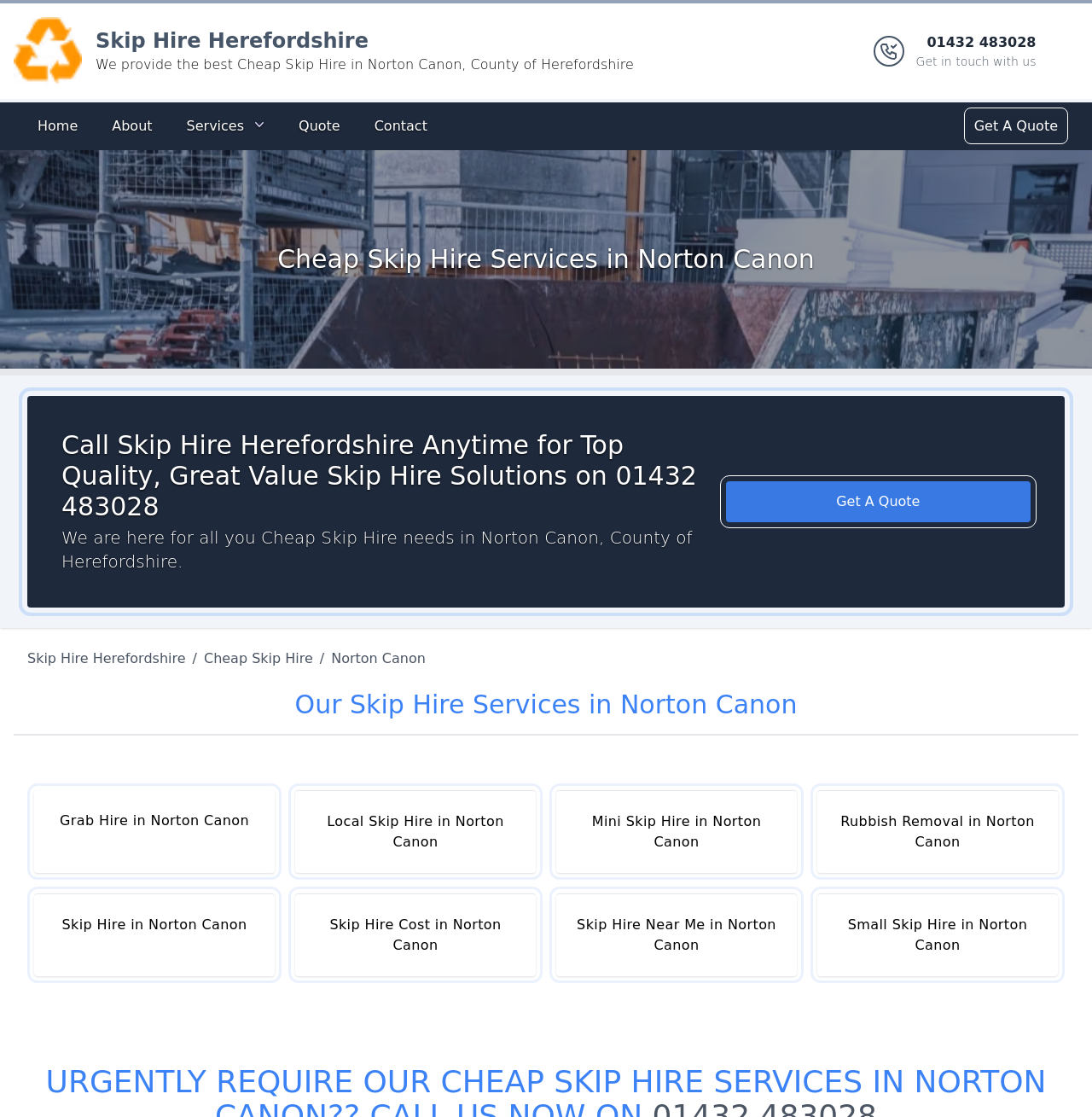What is the phone number to get in touch with the company?
Please provide a single word or phrase answer based on the image.

01432 483028